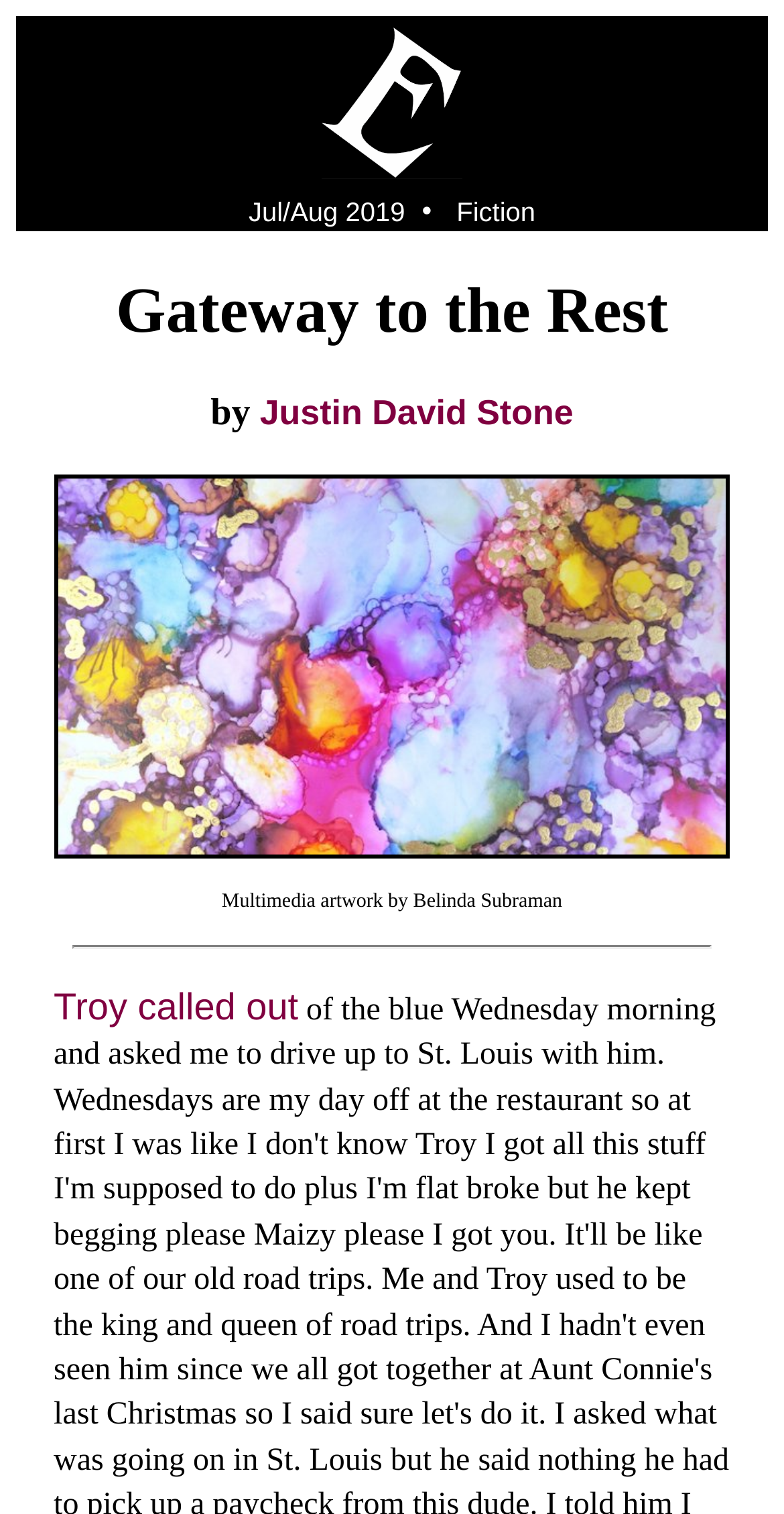What is the first word of the text below the separator? Based on the image, give a response in one word or a short phrase.

Troy